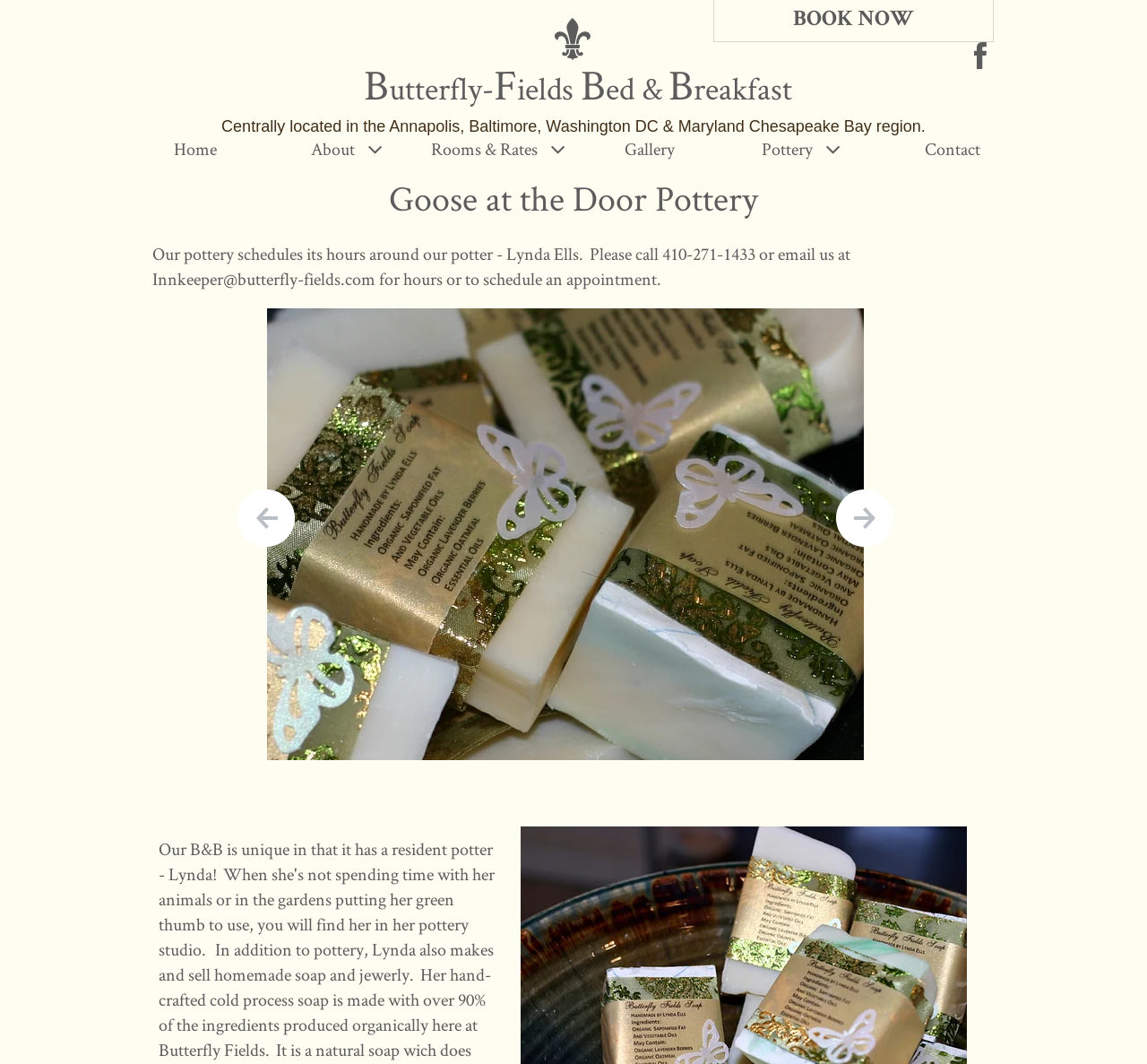What region is the facility located in?
With the help of the image, please provide a detailed response to the question.

I found the answer by reading the heading element that says 'Centrally located in the Annapolis, Baltimore, Washington DC & Maryland Chesapeake Bay region.' which is located at [0.133, 0.106, 0.867, 0.13] on the webpage.